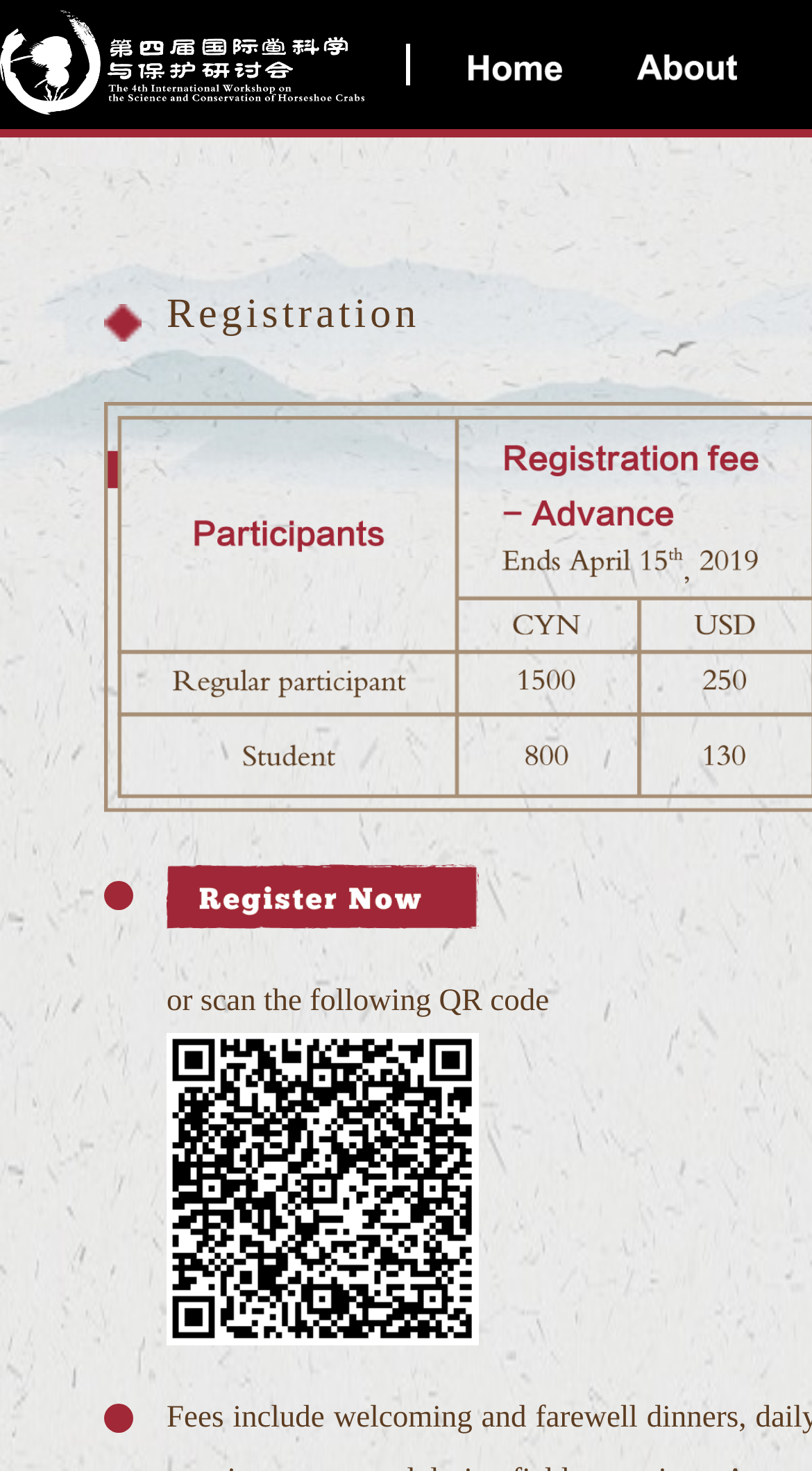How many images are on the top of the page?
Identify the answer in the screenshot and reply with a single word or phrase.

3